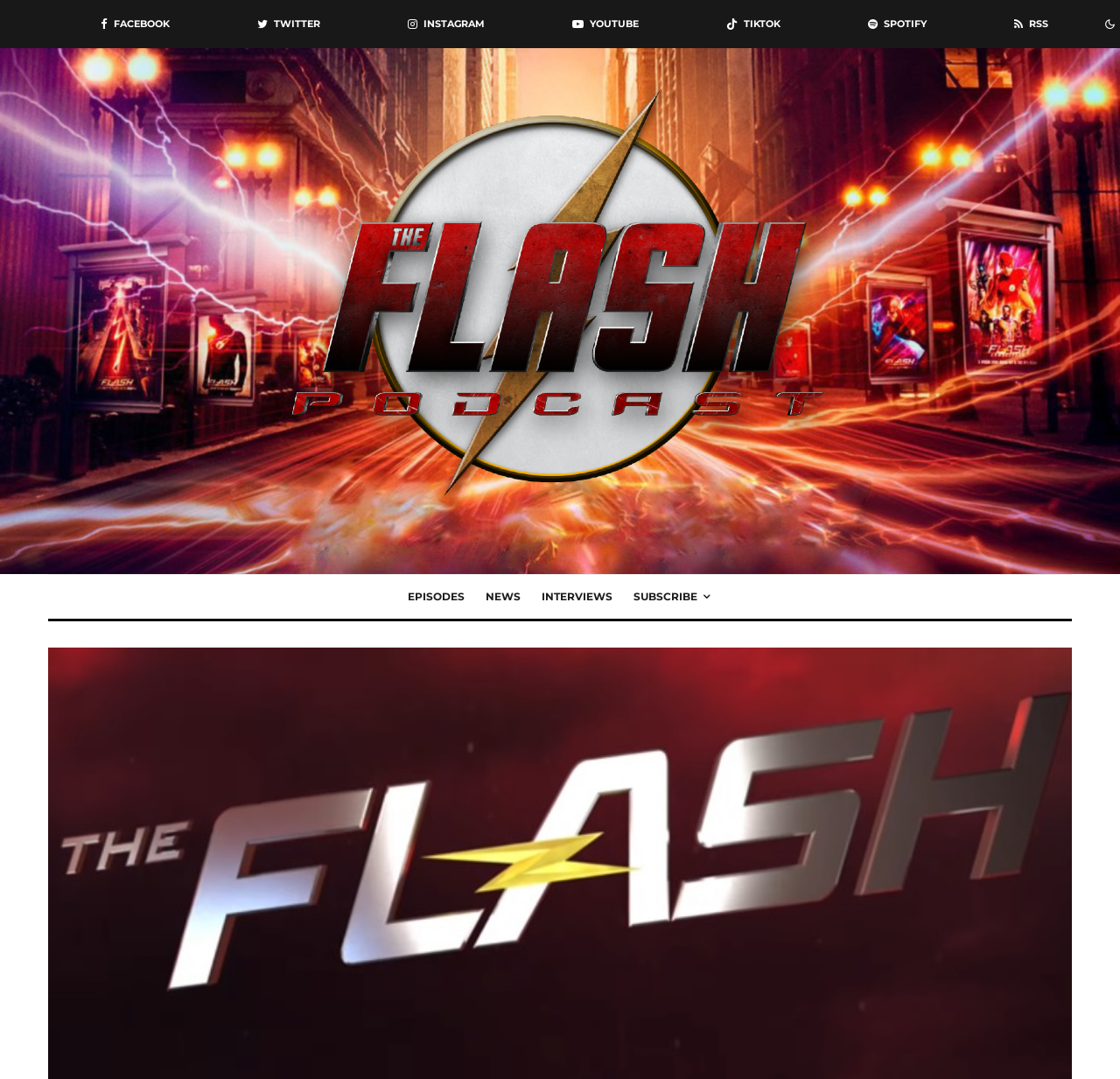Locate the bounding box coordinates of the element that should be clicked to execute the following instruction: "View episodes".

[0.355, 0.533, 0.424, 0.573]